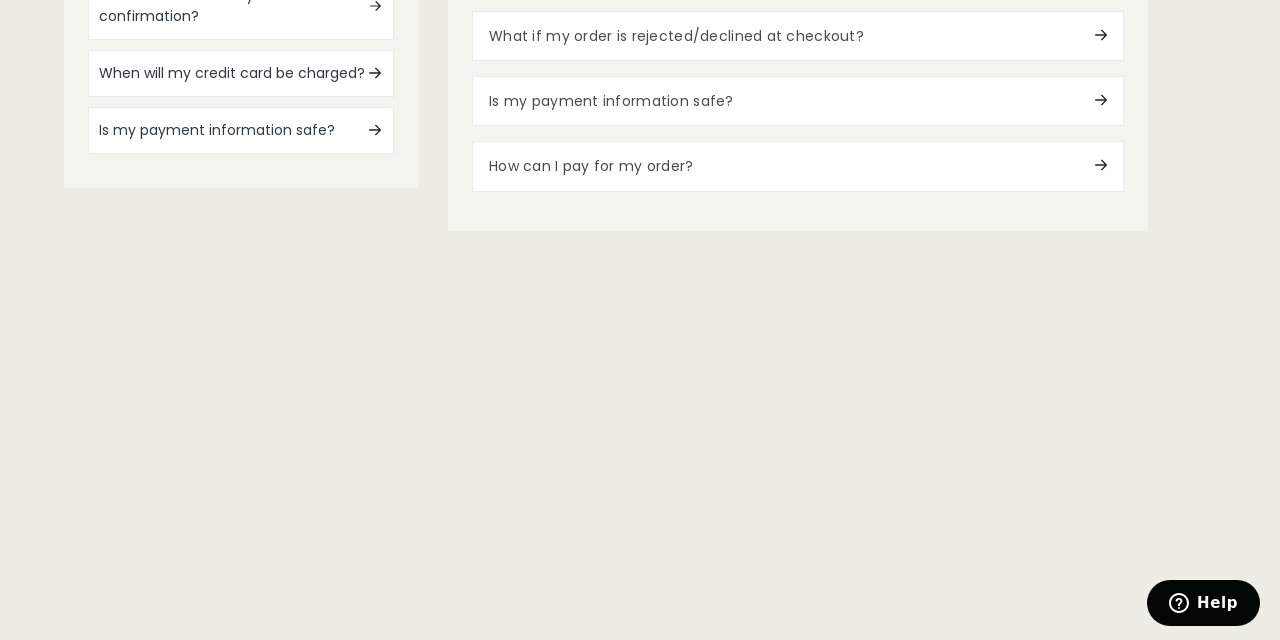Determine the bounding box for the HTML element described here: "Is my payment information safe?". The coordinates should be given as [left, top, right, bottom] with each number being a float between 0 and 1.

[0.069, 0.166, 0.308, 0.24]